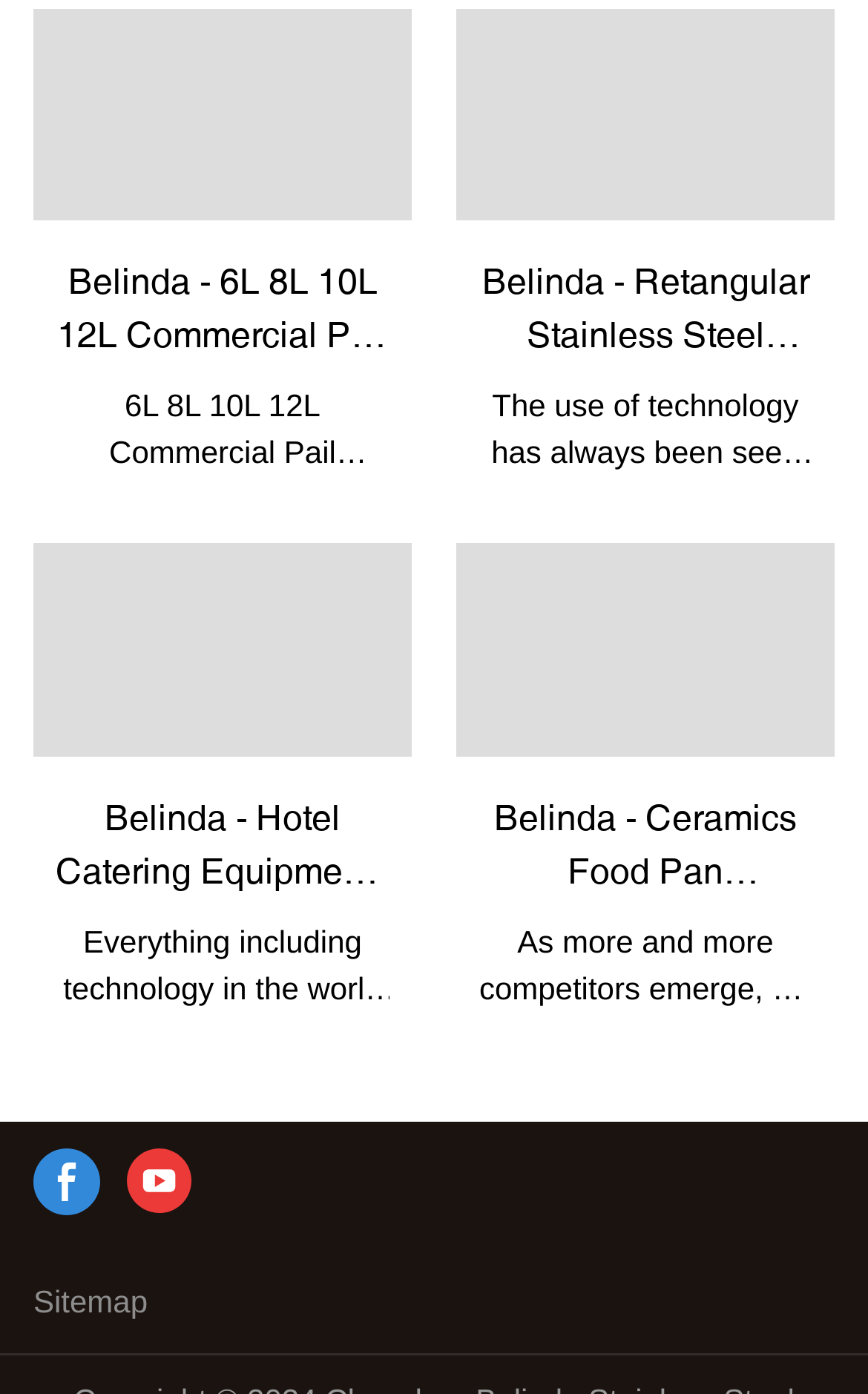Please answer the following question as detailed as possible based on the image: 
What material is the 'Ceramics Food Pan Restaurant Catering Serving Rectangle Chafing Dish Golden' made of?

The material of the 'Ceramics Food Pan Restaurant Catering Serving Rectangle Chafing Dish Golden' is mentioned as ceramics in its product name, which suggests that it is made of ceramic material.